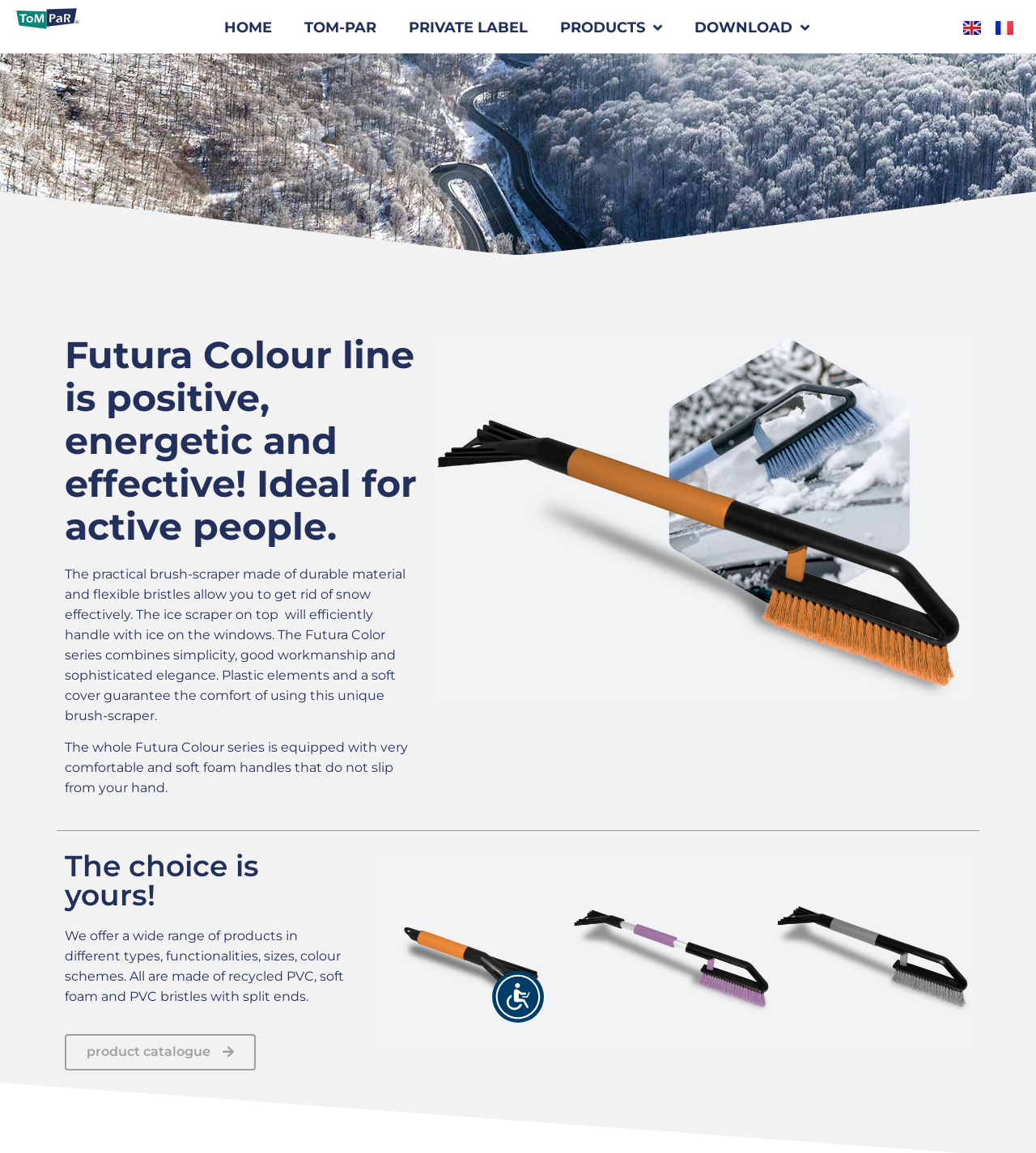Utilize the details in the image to thoroughly answer the following question: What is the material of the products in the Futura Colour series?

The material of the products in the Futura Colour series can be found in the paragraph that describes the product range. It says 'We offer a wide range of products in different types, functionalities, sizes, colour schemes. All are made of recycled PVC, soft foam and PVC bristles with split ends.' This suggests that the products are made of recycled PVC, soft foam, and PVC bristles.